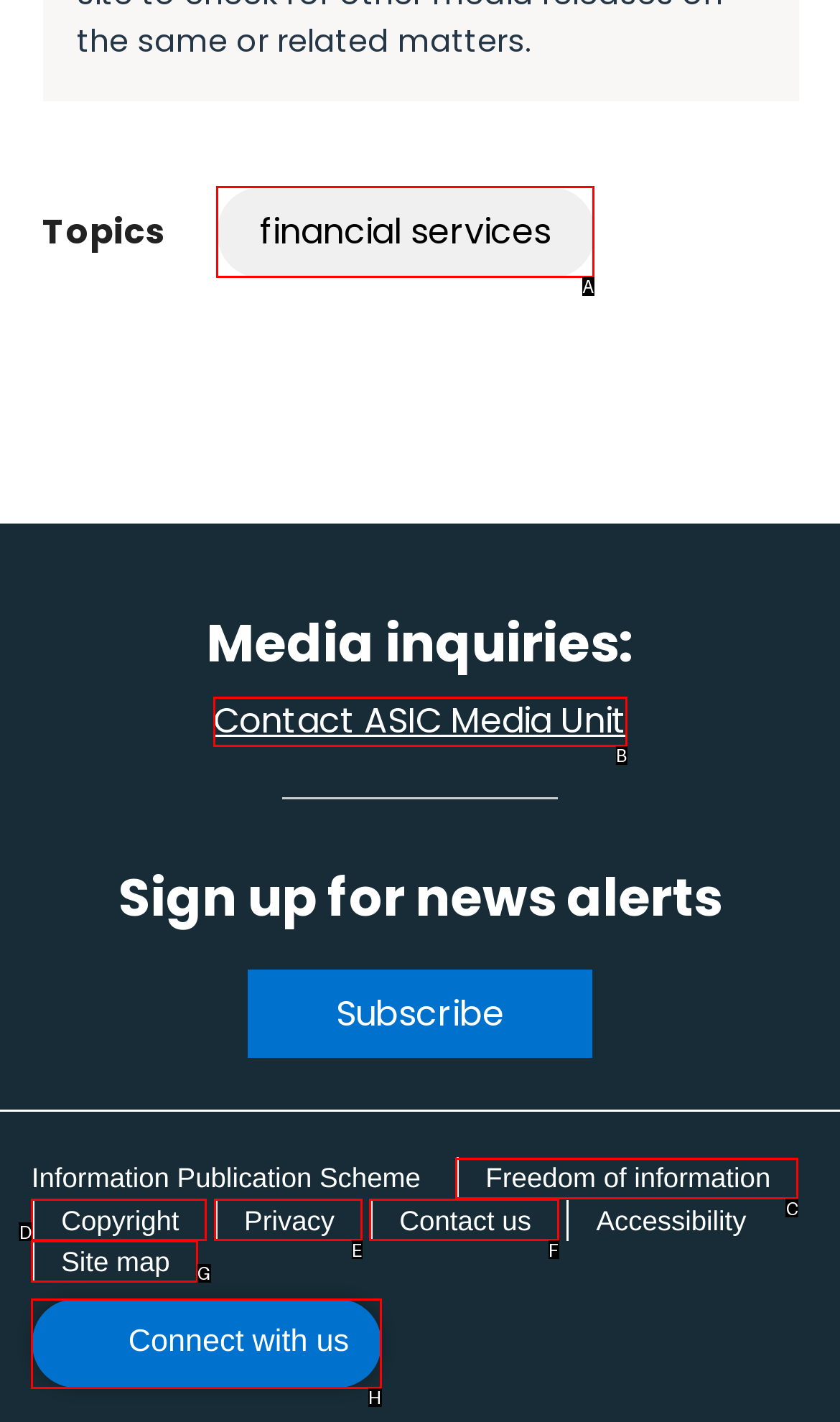Please identify the correct UI element to click for the task: Explore financial services Respond with the letter of the appropriate option.

A